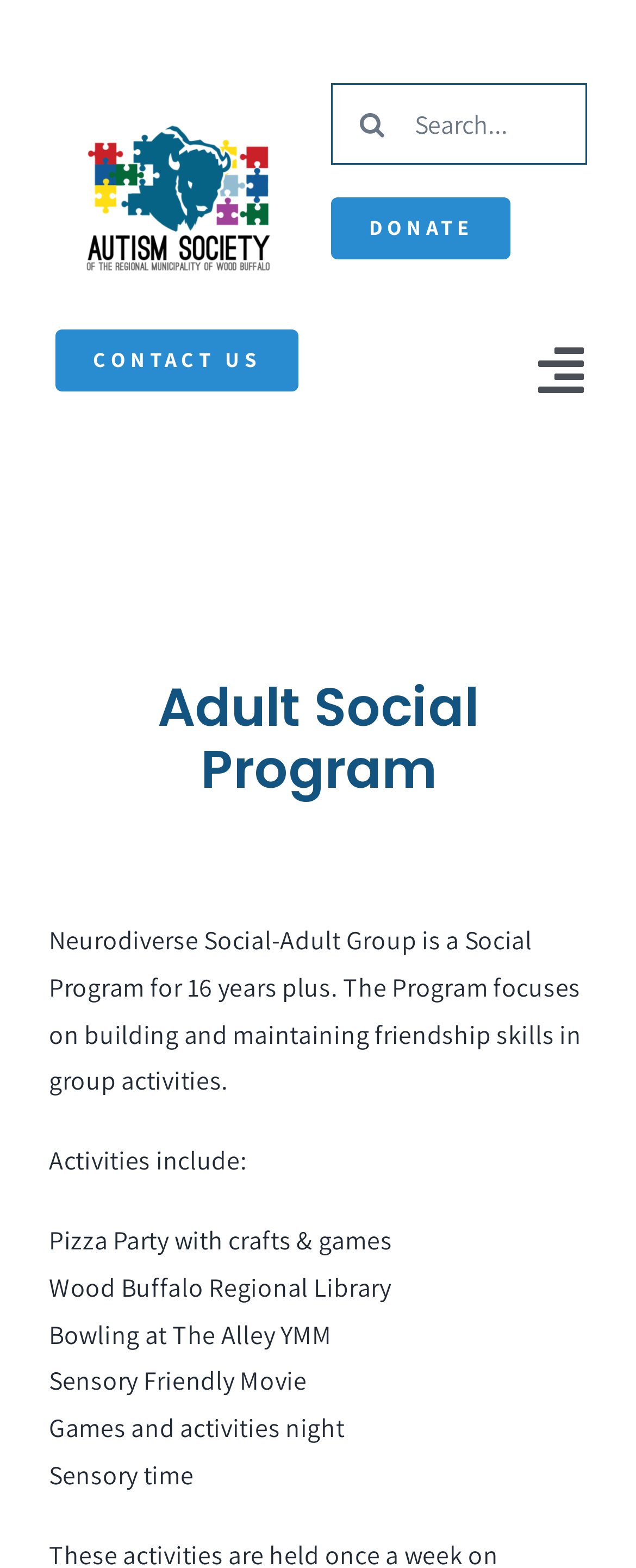Find the bounding box coordinates for the area that must be clicked to perform this action: "Learn more about the Adult Social Program".

[0.077, 0.432, 0.923, 0.51]